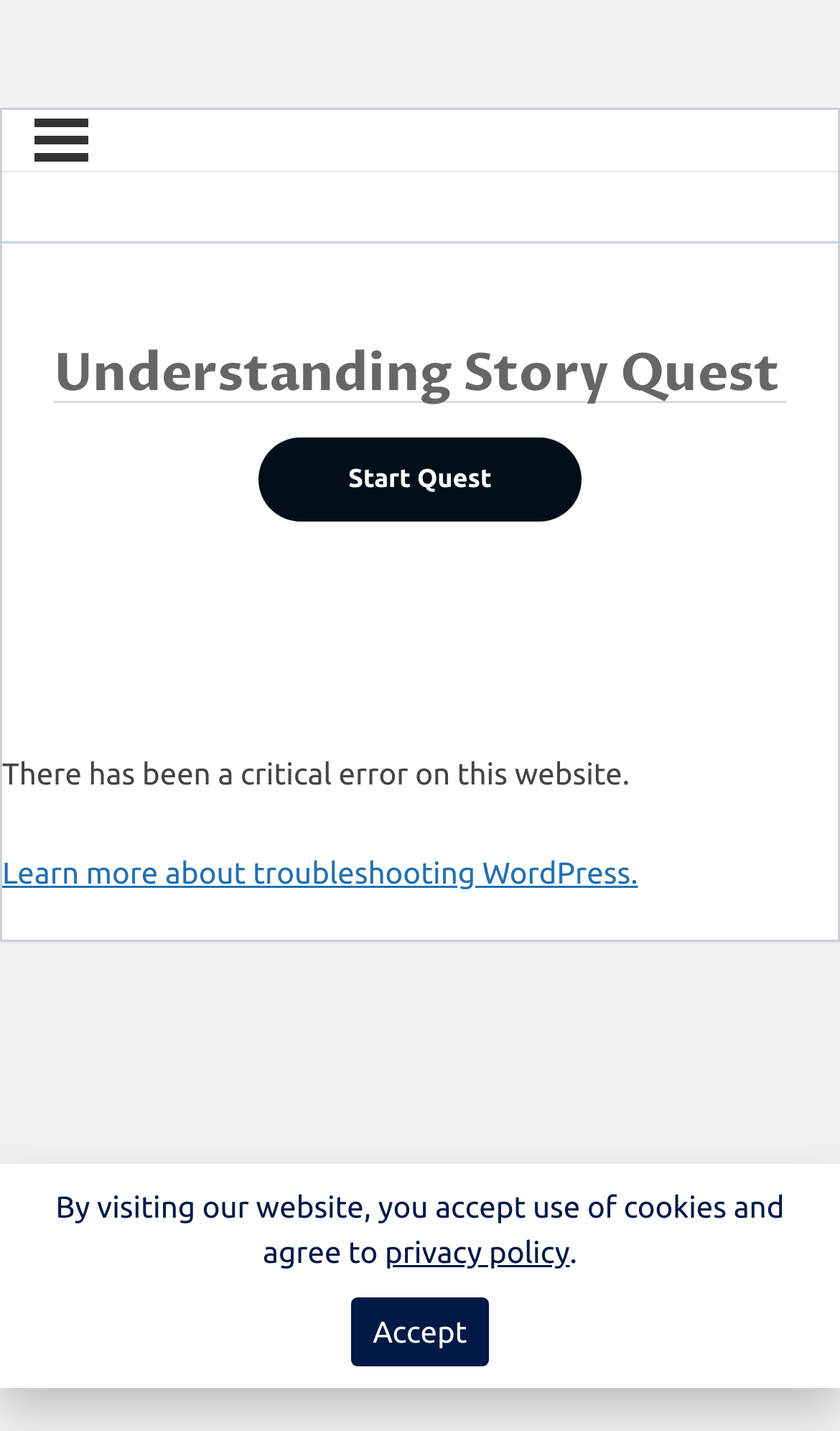Summarize the webpage in an elaborate manner.

The webpage is titled "Understanding Story Quest – Study Smart". At the top left corner, there is a "Menu" link. Below it, a prominent heading "Understanding Story Quest" spans across the top section of the page. 

In the middle of the page, a "Start Quest" button is positioned, taking up a significant amount of space. 

At the bottom of the page, there is a notice stating "By visiting our website, you accept use of cookies and agree to" followed by a "privacy policy" link and a period. Next to this notice, an "Accept" button is placed. 

Above this notice, an error message is displayed, stating "There has been a critical error on this website." Below the error message, a link to "Learn more about troubleshooting WordPress" is provided.